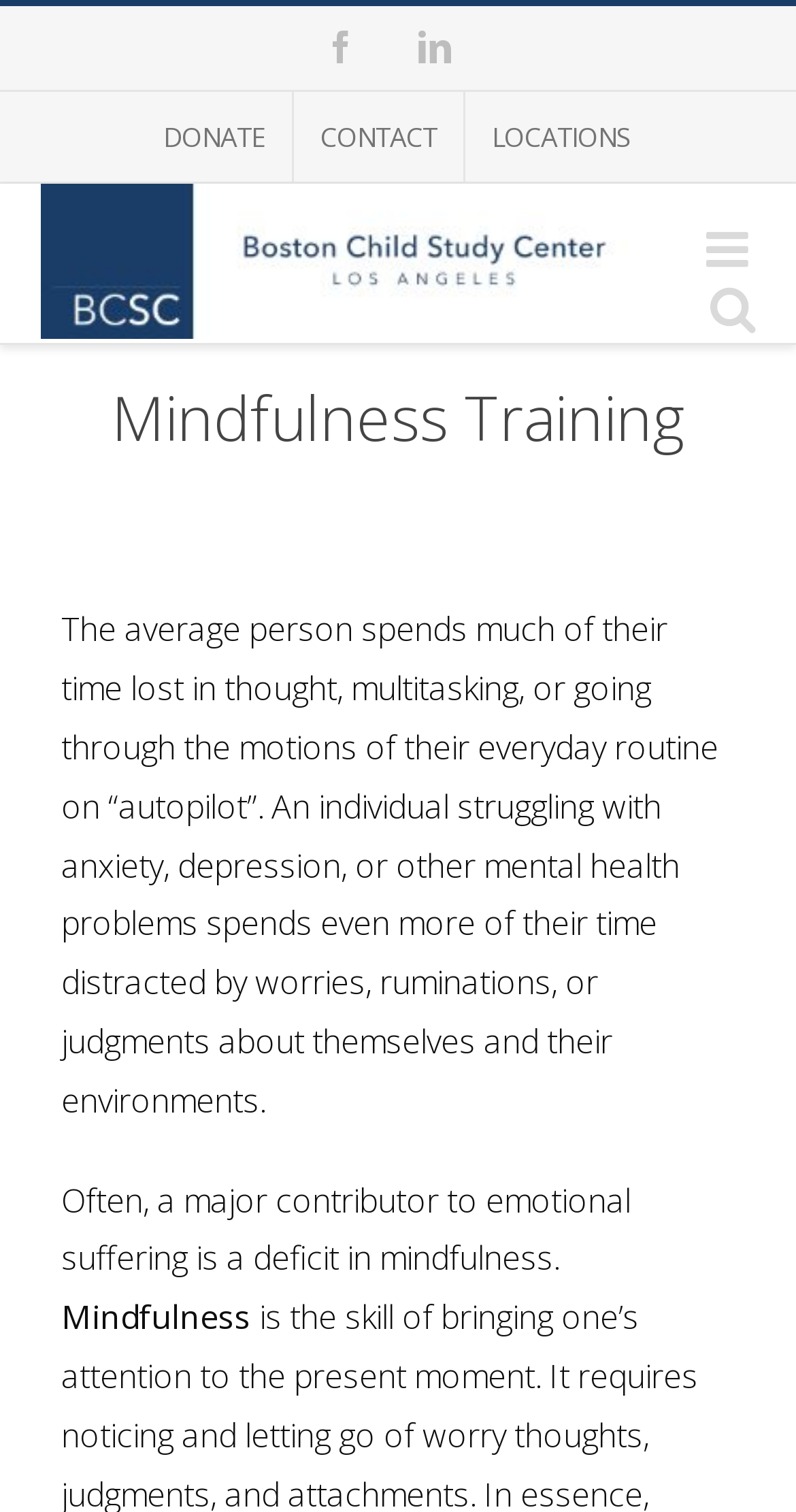Elaborate on the webpage's design and content in a detailed caption.

The webpage is about mindfulness training and treatment, specifically highlighting the importance of mindfulness in overcoming emotional suffering. At the top right corner, there are social media links to Facebook and LinkedIn. Below these links, a secondary menu navigation bar is located, containing links to "DONATE", "CONTACT", and "LOCATIONS". 

To the left of the navigation bar, the Boston Child Study Center, Los Angeles Office logo is displayed. Below the logo, there are two toggle links for mobile menu and mobile search. 

The main content of the webpage starts with a heading "Mindfulness Training" at the top left. Below the heading, a paragraph of text explains how people often spend their time lost in thought or on autopilot, and how this can exacerbate mental health problems. 

Further down, another paragraph highlights the importance of mindfulness in overcoming emotional suffering. Finally, a single line of text emphasizes the concept of "Mindfulness" itself.